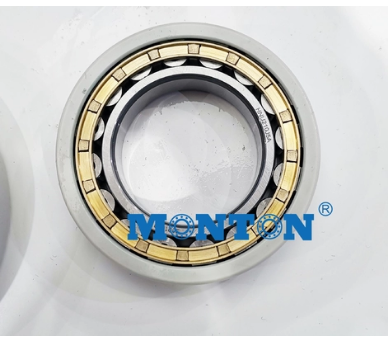Break down the image and describe each part extensively.

The image showcases a deep groove ball bearing, specifically the model 6220-2RSR-J20AA-C3, designed with an insulating ceramic coating. The bearing features a smooth inner ring adorned with brass cage elements, ensuring optimal performance in high-temperature applications. The black polymer raceway enhances its durability. Prominently displayed is the brand name "MONTON" in bold blue letters, indicating the manufacturer. This insulator design significantly reduces electrical current passage, making it suitable for various industrial applications, including use in motors and railways. The bearing is crucial for maintaining efficiency and longevity in mechanical systems.